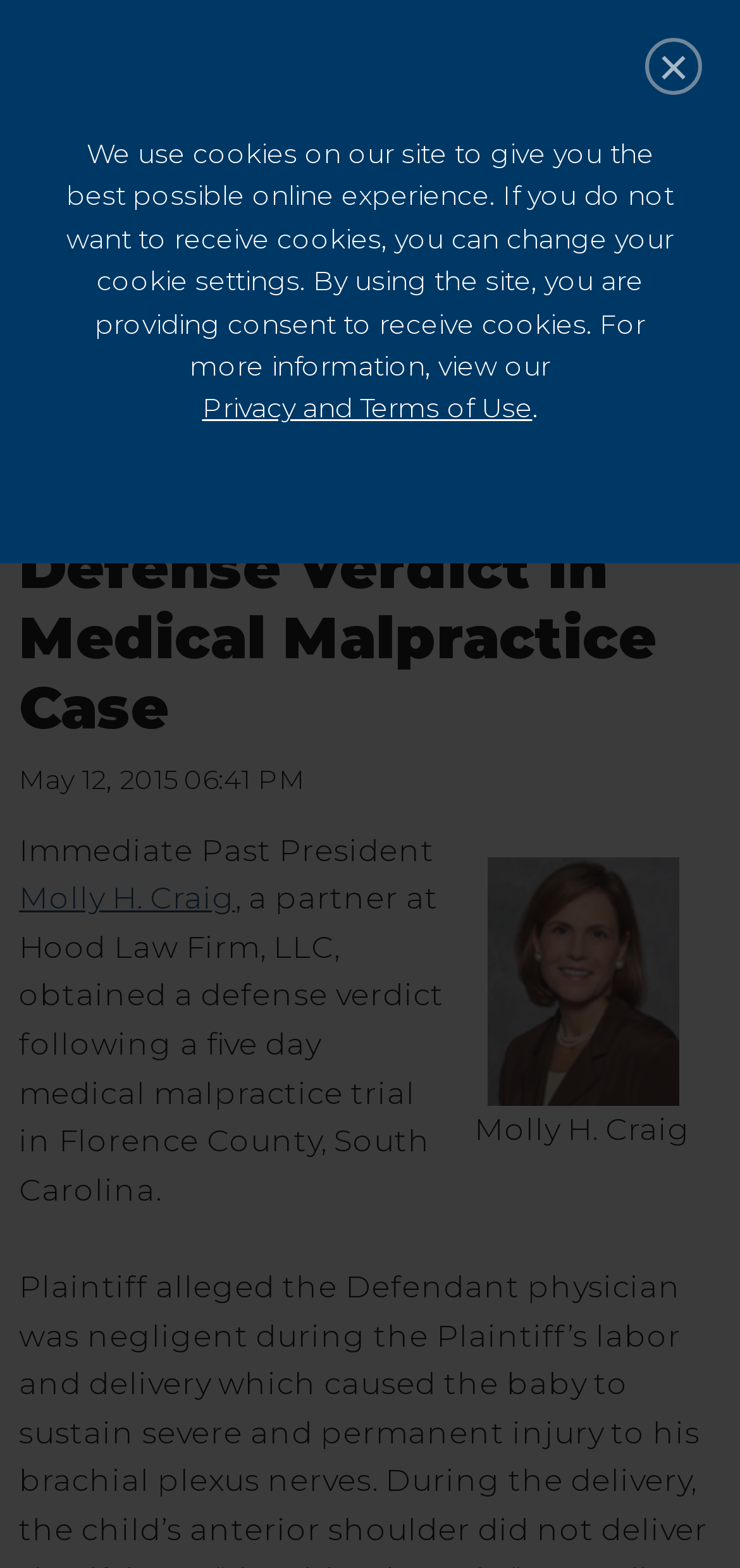Explain in detail what is displayed on the webpage.

This webpage is about Molly H. Craig obtaining a favorable defense verdict in a medical malpractice case. At the top, there is a notification about cookies and privacy settings, with a button to close it. Below that, there is a search button and a logo of IADC. 

On the left side, there is a menu with several options, including "About", "Membership", "Get Involved", "Education and Events", "Resources", "Login", and "My Account". 

On the right side, there are social media links to Facebook, Twitter, Instagram, LinkedIn, and YouTube. 

The main content of the webpage is an article about Molly H. Craig's defense verdict. The article has a title, "Molly H. Craig Obtained Favorable Defense Verdict in Medical Malpractice Case", and a subtitle, "May 12, 2015 06:41 PM". Below the title, there is a figure with an image of Molly H. Craig and a caption. The article text describes the details of the case, including the location and the outcome of the trial. There is also a link to Molly H. Craig's profile. 

At the bottom of the page, there are links to "IADC Foundation" and "Contact".